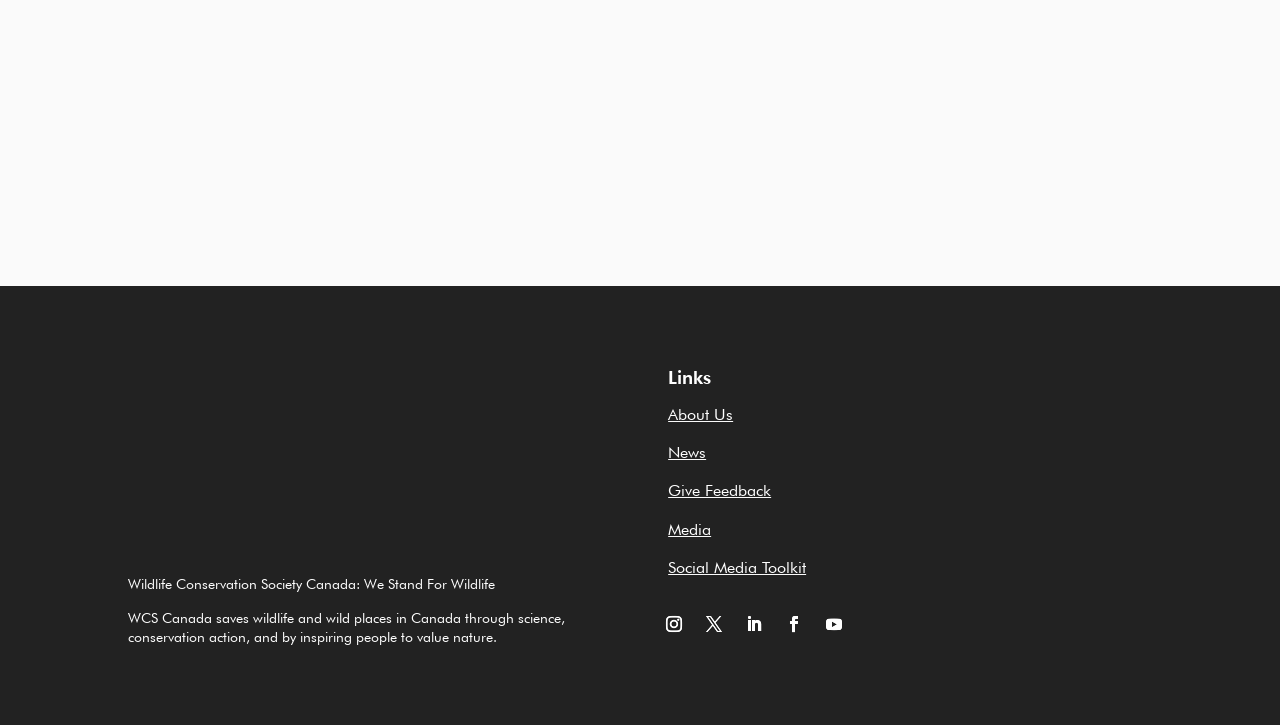Please identify the bounding box coordinates of the element that needs to be clicked to execute the following command: "Follow 'Wildlife Conservation Society Canada' on social media". Provide the bounding box using four float numbers between 0 and 1, formatted as [left, top, right, bottom].

[0.514, 0.838, 0.539, 0.882]